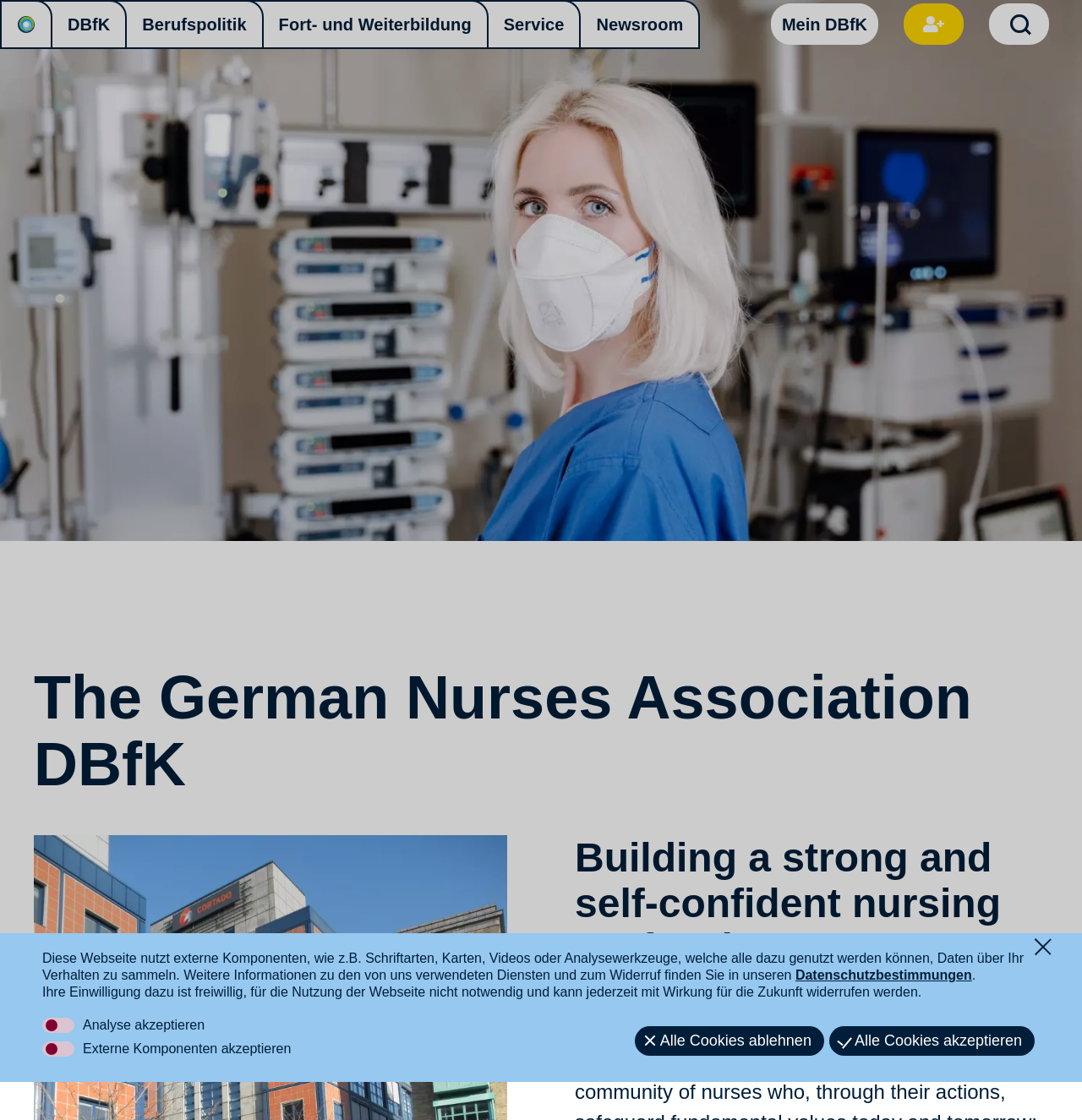What is the logo of the website?
Using the visual information, reply with a single word or short phrase.

DBfK